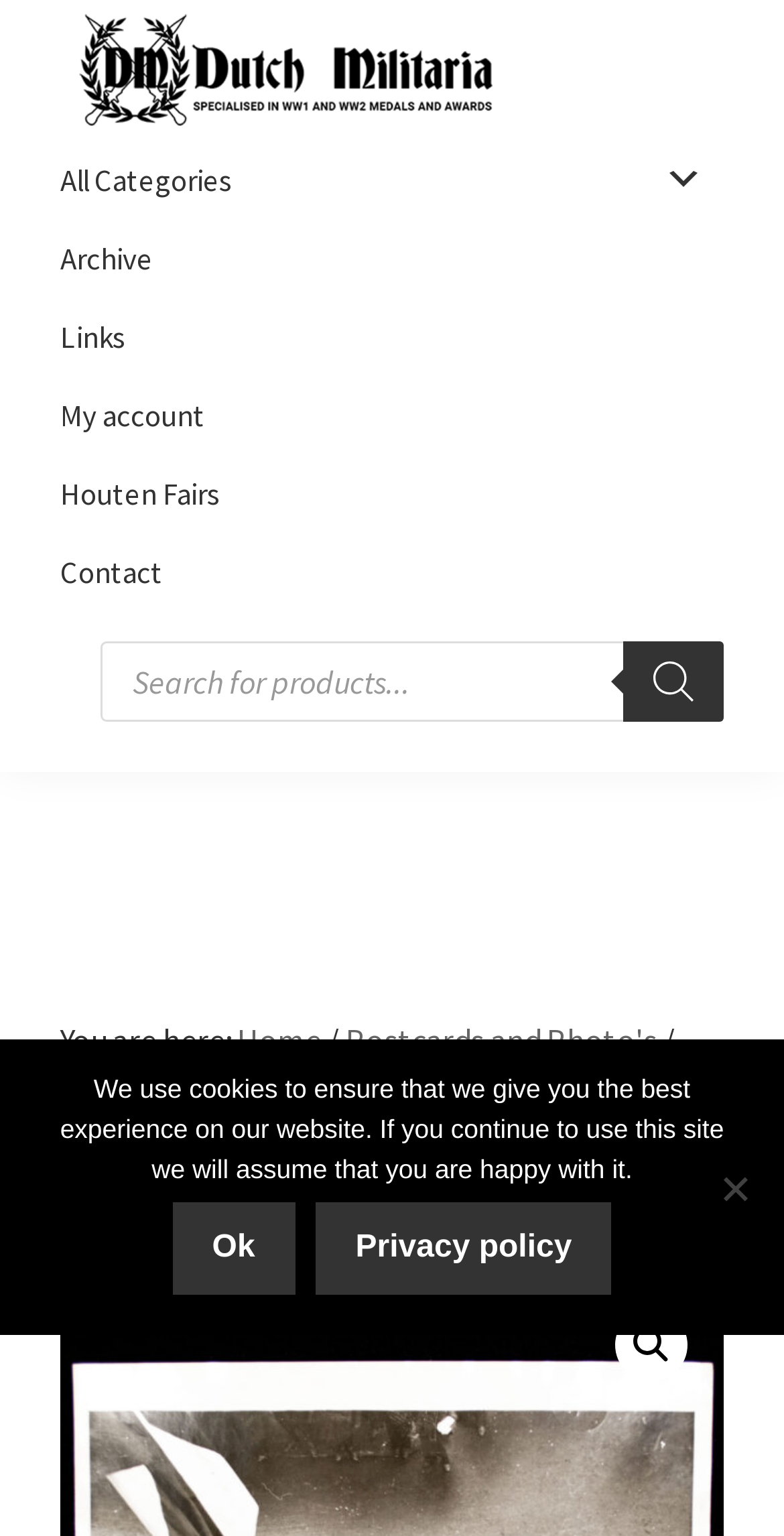Using the image as a reference, answer the following question in as much detail as possible:
What is the purpose of the search box?

The search box is located at the top-right corner of the webpage, and it allows users to search for products on the website. The search box is accompanied by a 'Search' button and a label that says 'Products search'.